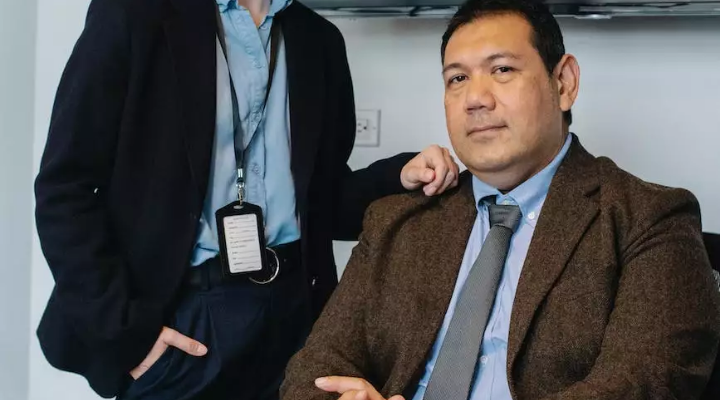Thoroughly describe the content and context of the image.

In a modern office environment, two professionals are captured in a poised moment that reflects teamwork and collaboration. The individual in the foreground, dressed in a well-tailored brown suit jacket over a light blue shirt and gray tie, showcases a confident demeanor while seated. Their thoughtful expression suggests a readiness to engage in meaningful discussions. In the background, a colleague stands closely beside them, wearing a dark blazer and a casual light blue shirt, their hand resting lightly on the seated person's shoulder, symbolizing support and camaraderie. The subtle yet professional setting hints at a focus on business success and the power of effective intranet solutions.